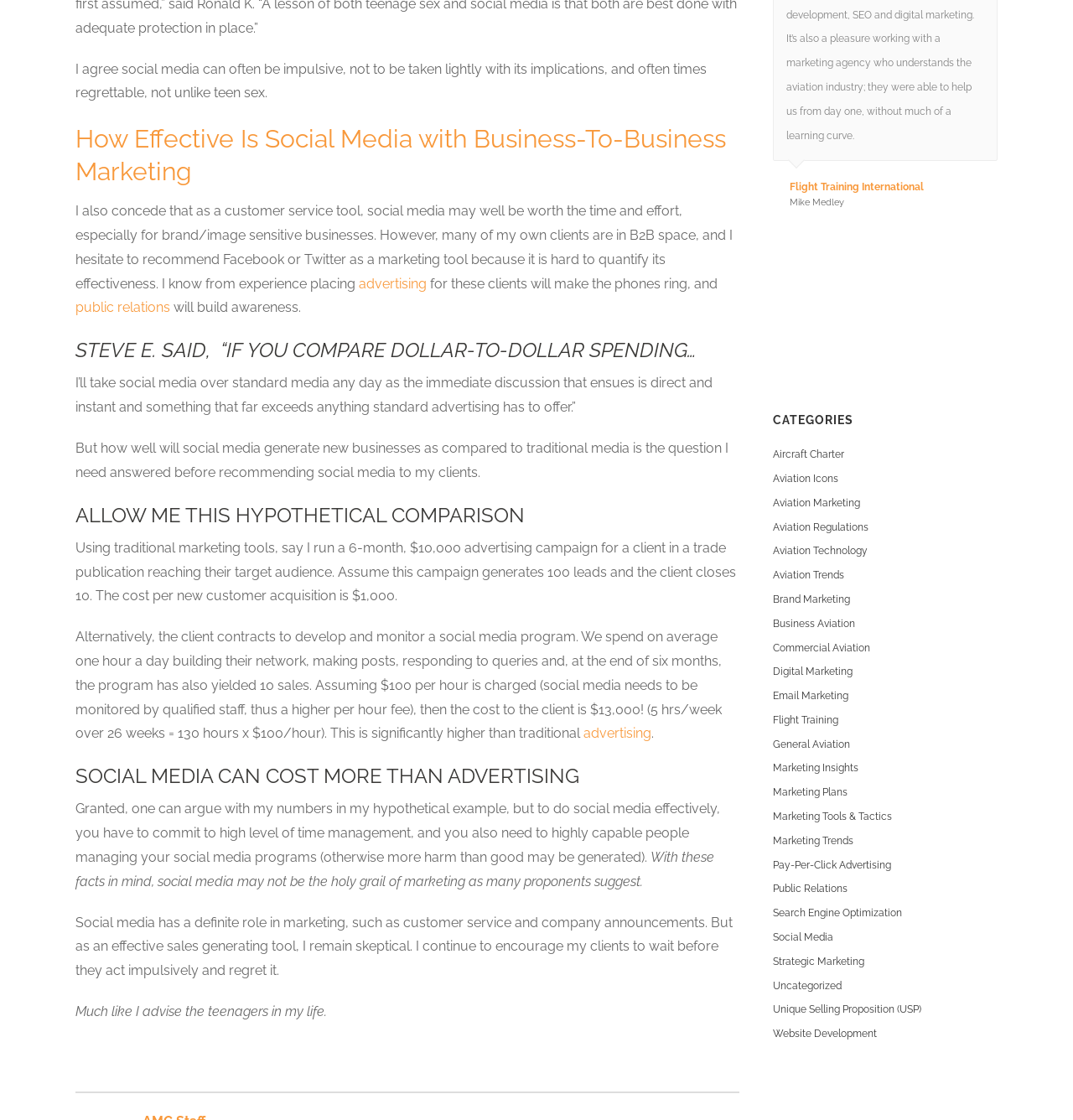What is the author's stance on social media marketing?
Provide a detailed and well-explained answer to the question.

The author seems to be skeptical about the effectiveness of social media marketing, citing the difficulty in quantifying its results and the potential for it to be more expensive than traditional marketing methods.